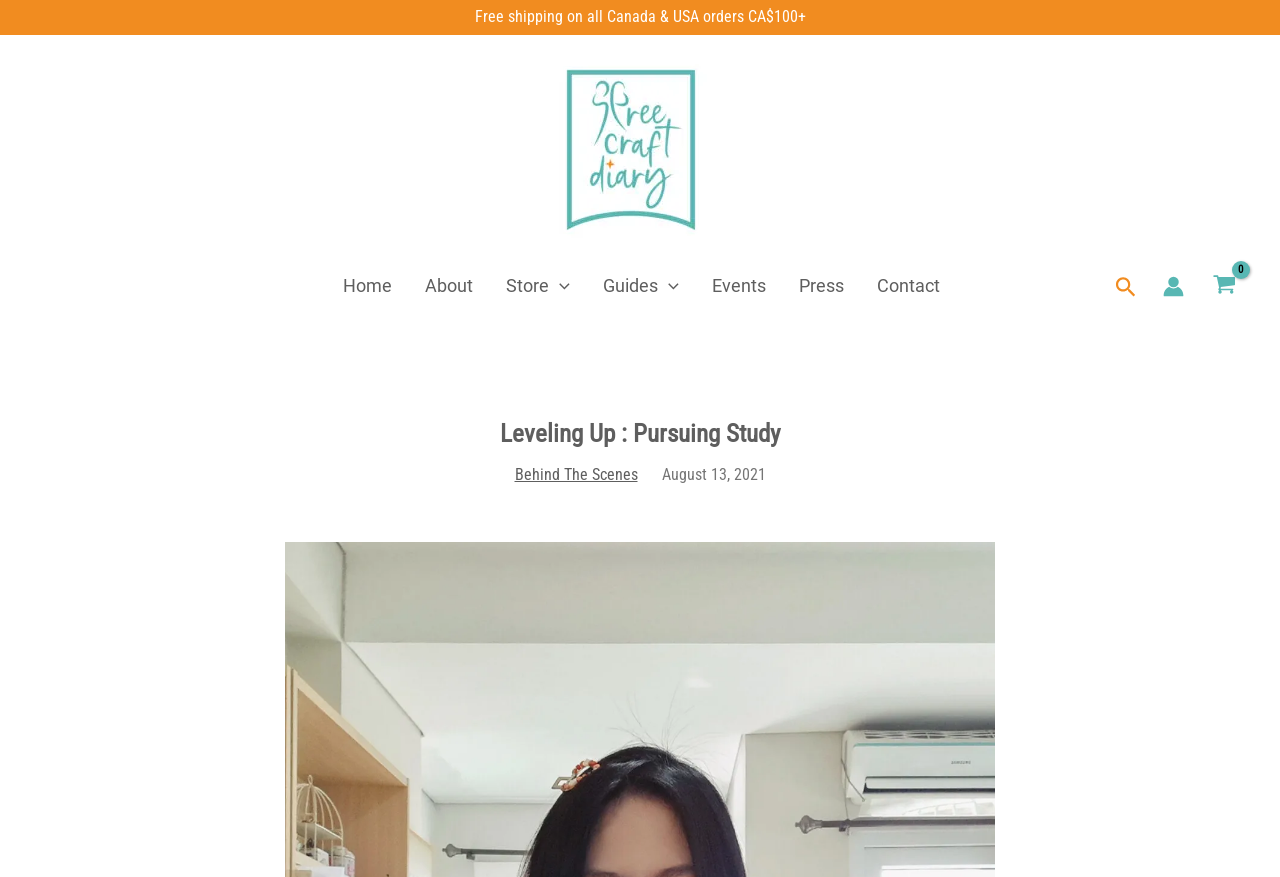Give a concise answer using one word or a phrase to the following question:
What is the name of the website?

Tree Craft Diary